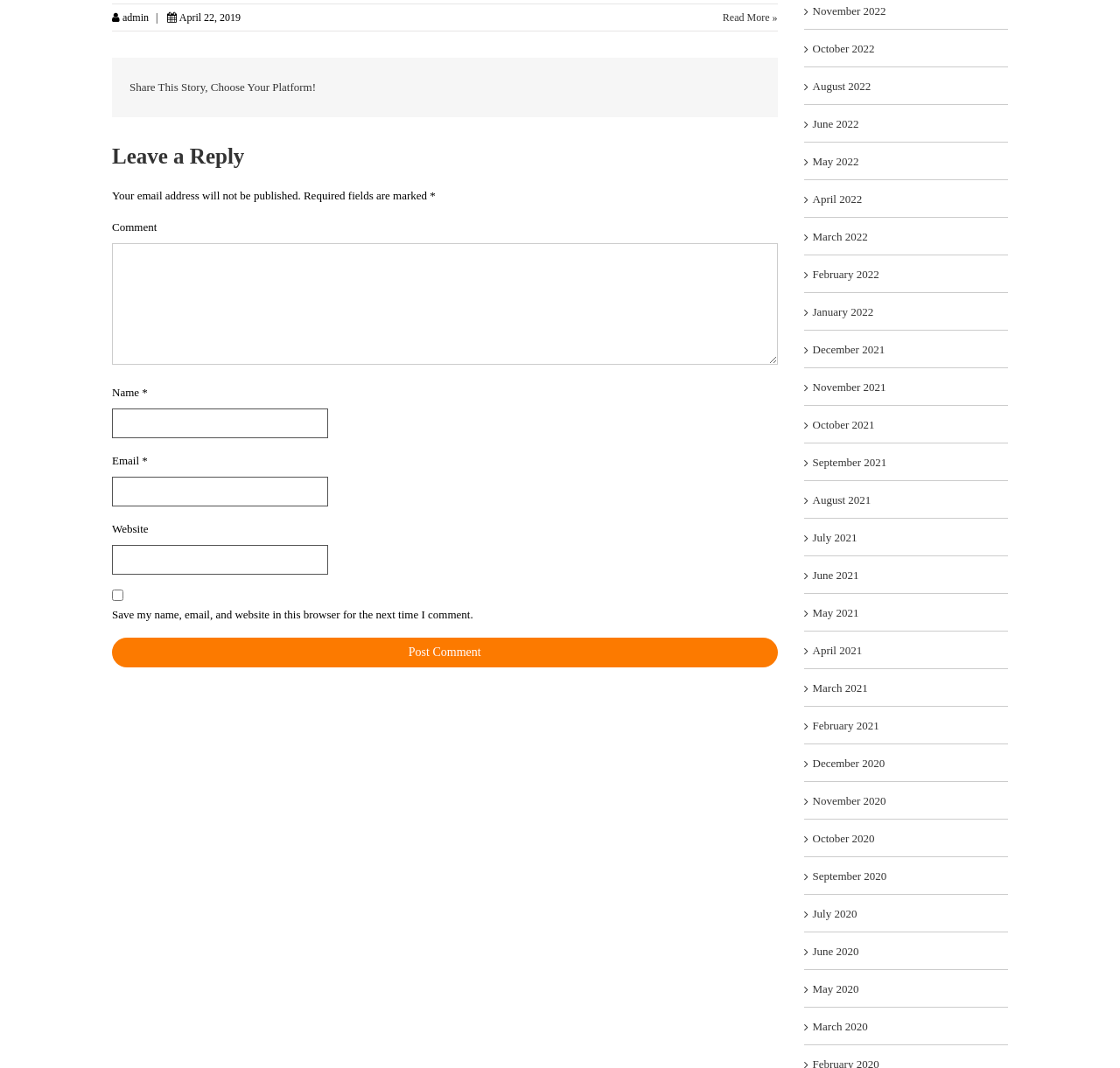Identify the bounding box coordinates for the region to click in order to carry out this instruction: "Click on the 'SITEMAP' link". Provide the coordinates using four float numbers between 0 and 1, formatted as [left, top, right, bottom].

None